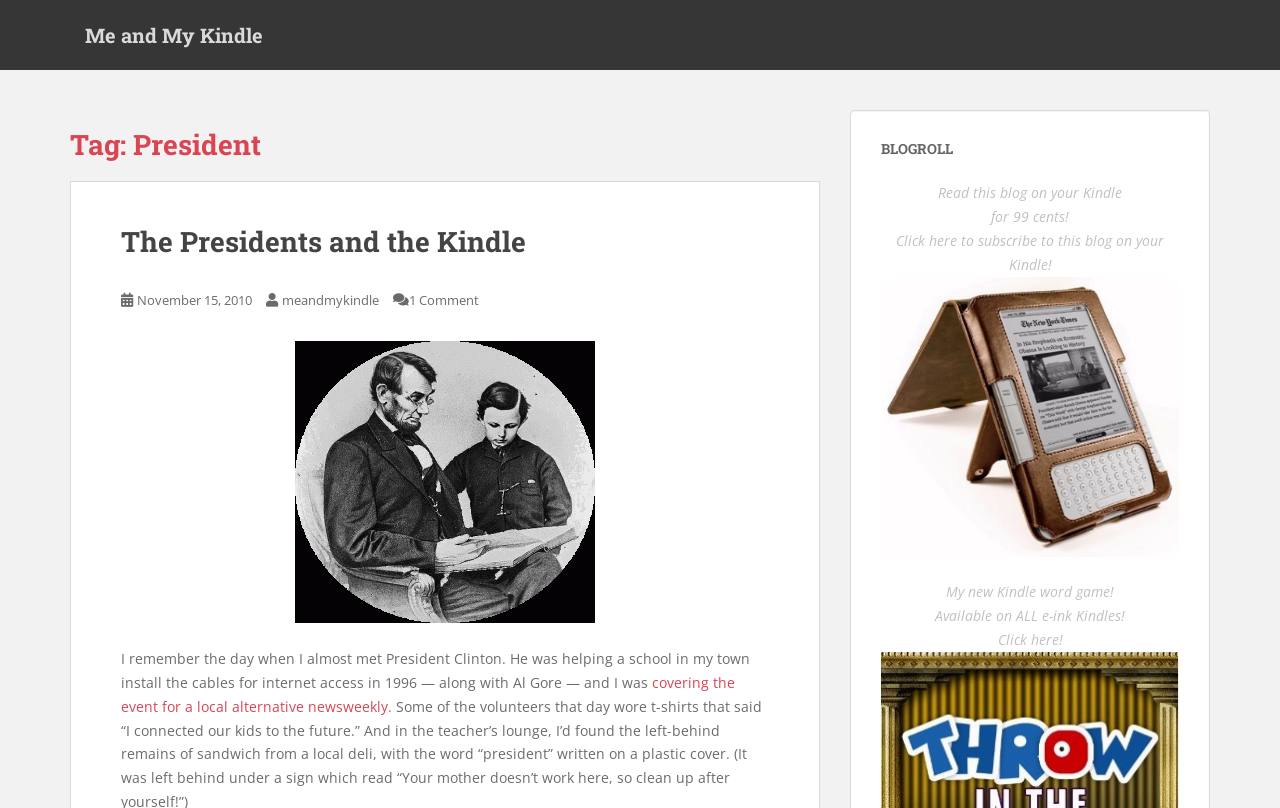Respond to the following query with just one word or a short phrase: 
How many links are in the blog post?

7